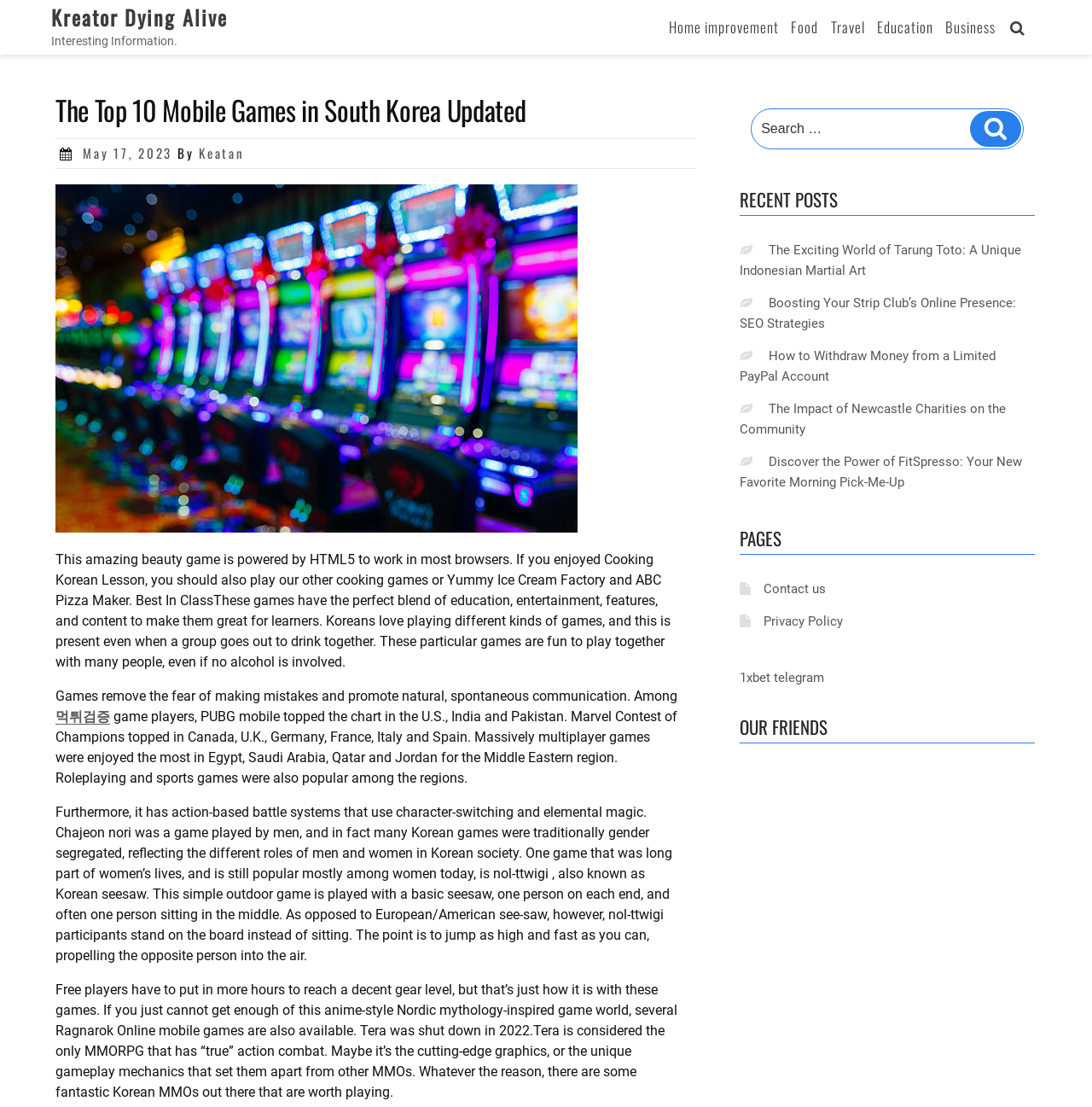Find the bounding box coordinates of the clickable region needed to perform the following instruction: "Search for something". The coordinates should be provided as four float numbers between 0 and 1, i.e., [left, top, right, bottom].

[0.688, 0.098, 0.938, 0.135]